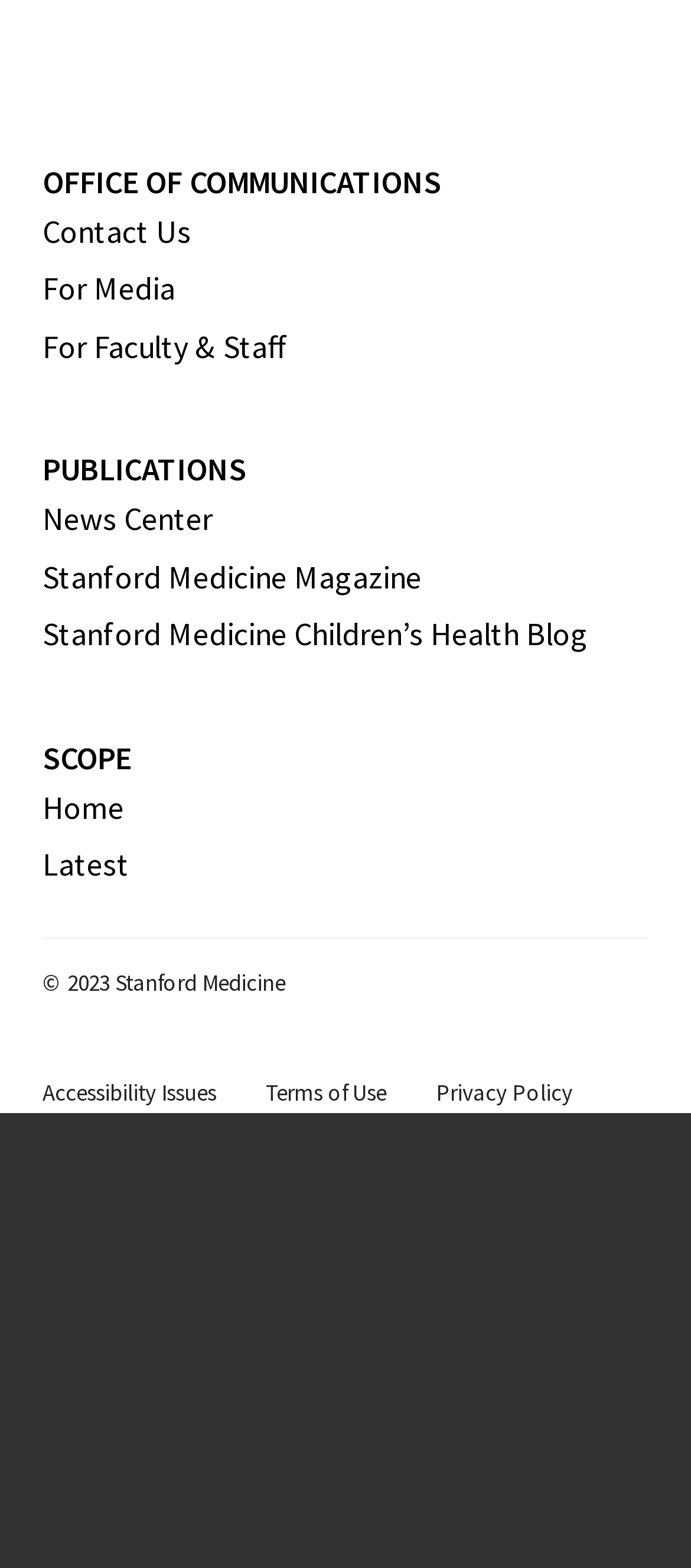Could you provide the bounding box coordinates for the portion of the screen to click to complete this instruction: "Report Accessibility Issues"?

[0.062, 0.687, 0.313, 0.706]